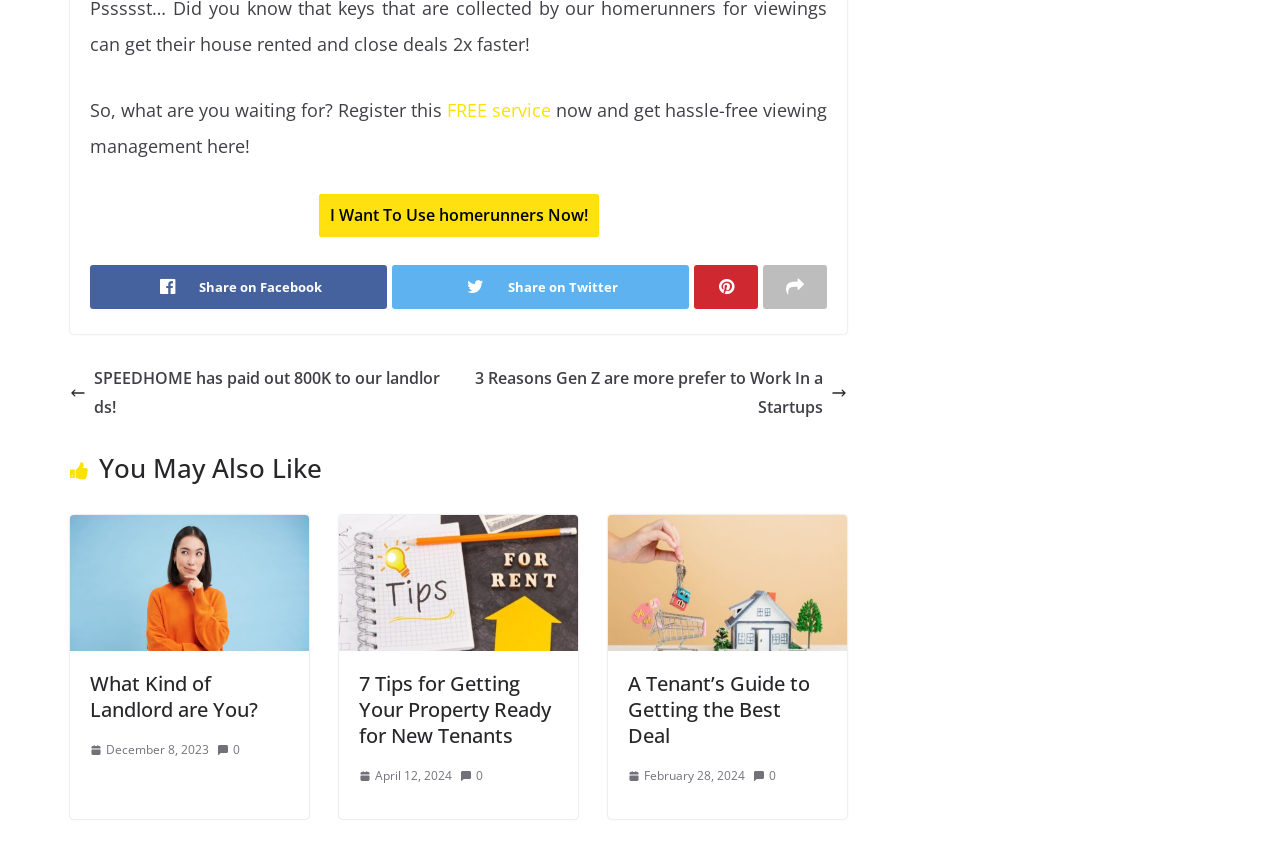Locate the bounding box of the UI element based on this description: "Share on Twitter". Provide four float numbers between 0 and 1 as [left, top, right, bottom].

[0.306, 0.325, 0.538, 0.377]